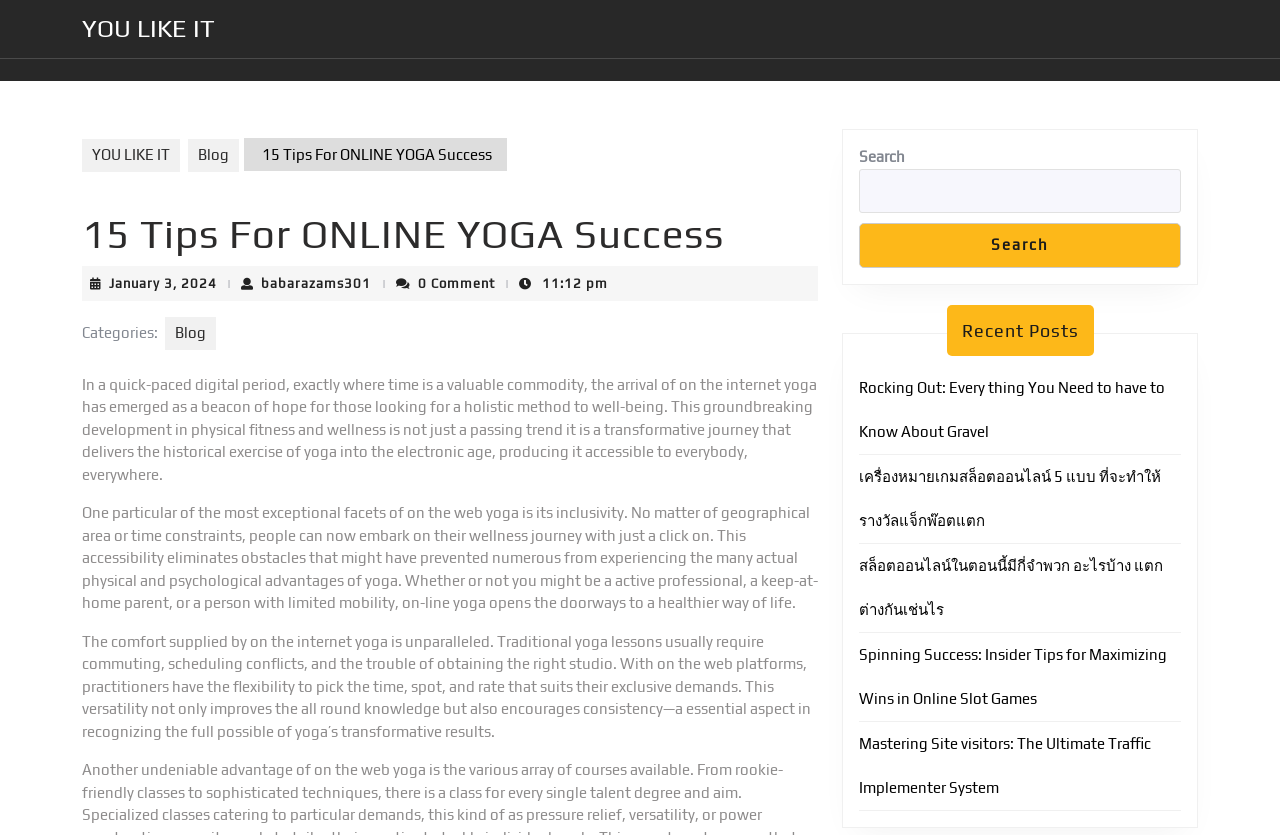Show me the bounding box coordinates of the clickable region to achieve the task as per the instruction: "Click on the 'YOU LIKE IT' link".

[0.064, 0.017, 0.168, 0.051]